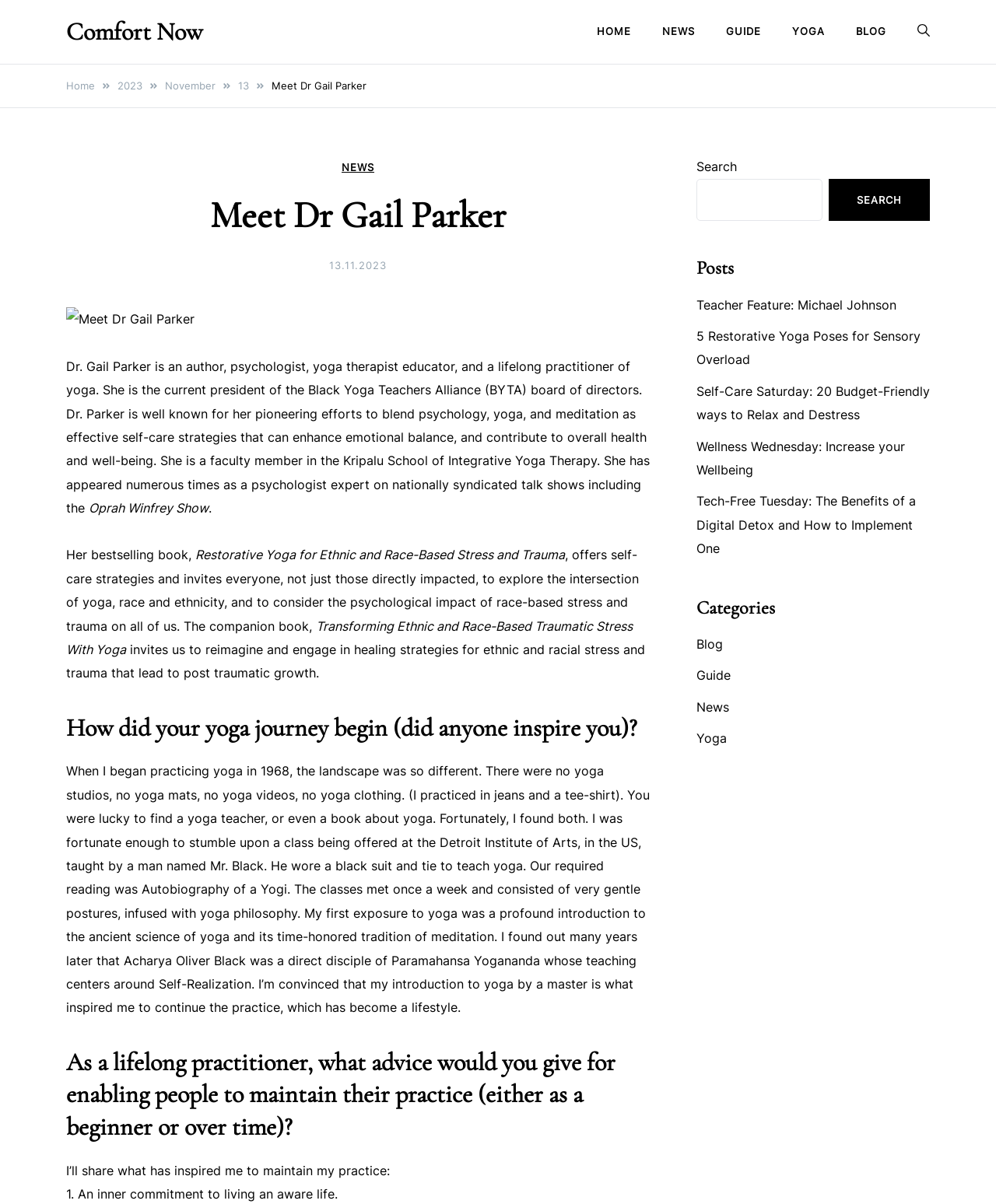From the webpage screenshot, identify the region described by November. Provide the bounding box coordinates as (top-left x, top-left y, bottom-right x, bottom-right y), with each value being a floating point number between 0 and 1.

[0.166, 0.066, 0.216, 0.076]